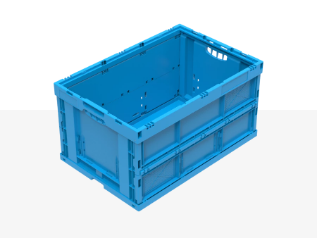Use a single word or phrase to respond to the question:
What is the benefit of the container's structural integrity?

Supports stacking